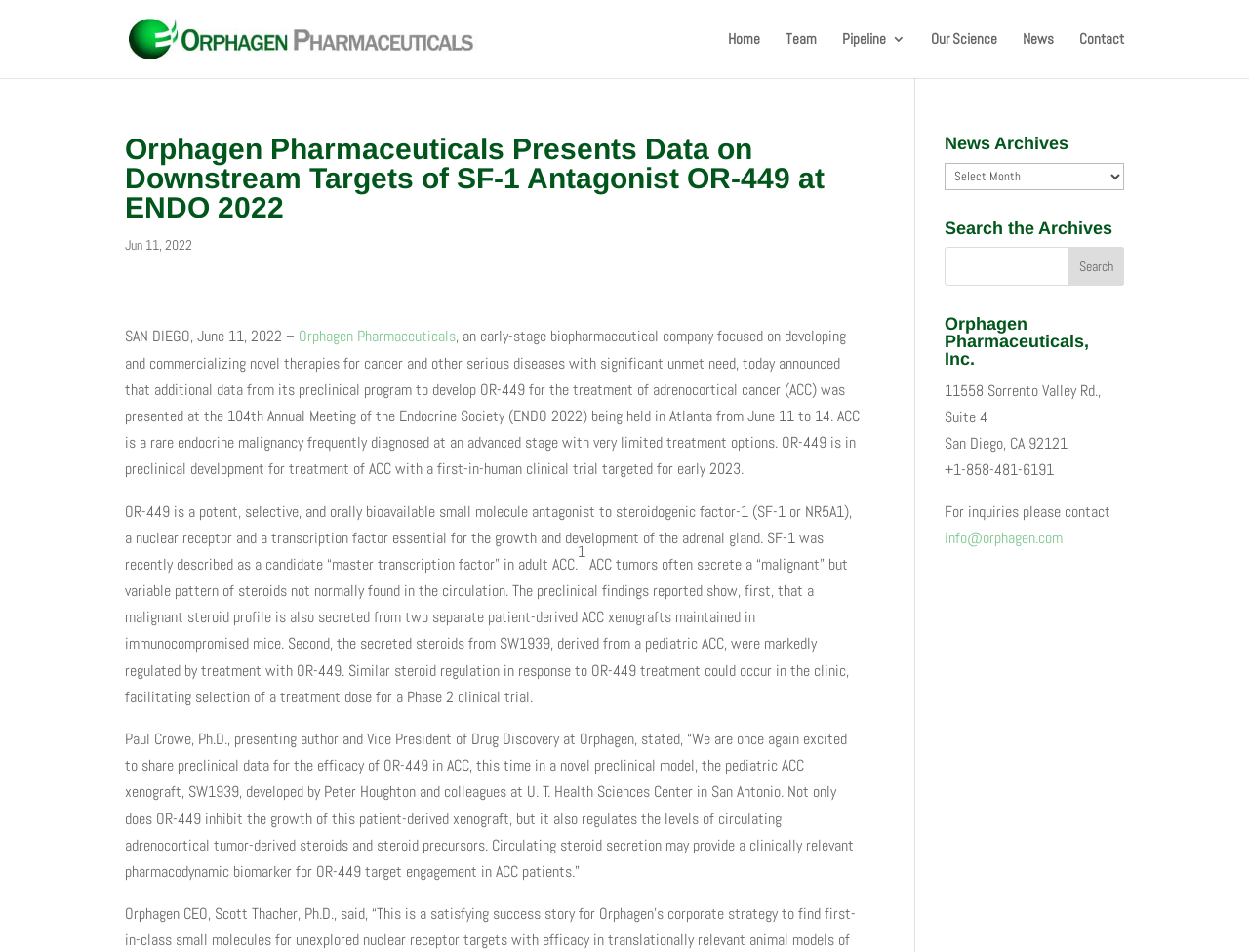Answer the following in one word or a short phrase: 
What is the name of the company presenting data?

Orphagen Pharmaceuticals